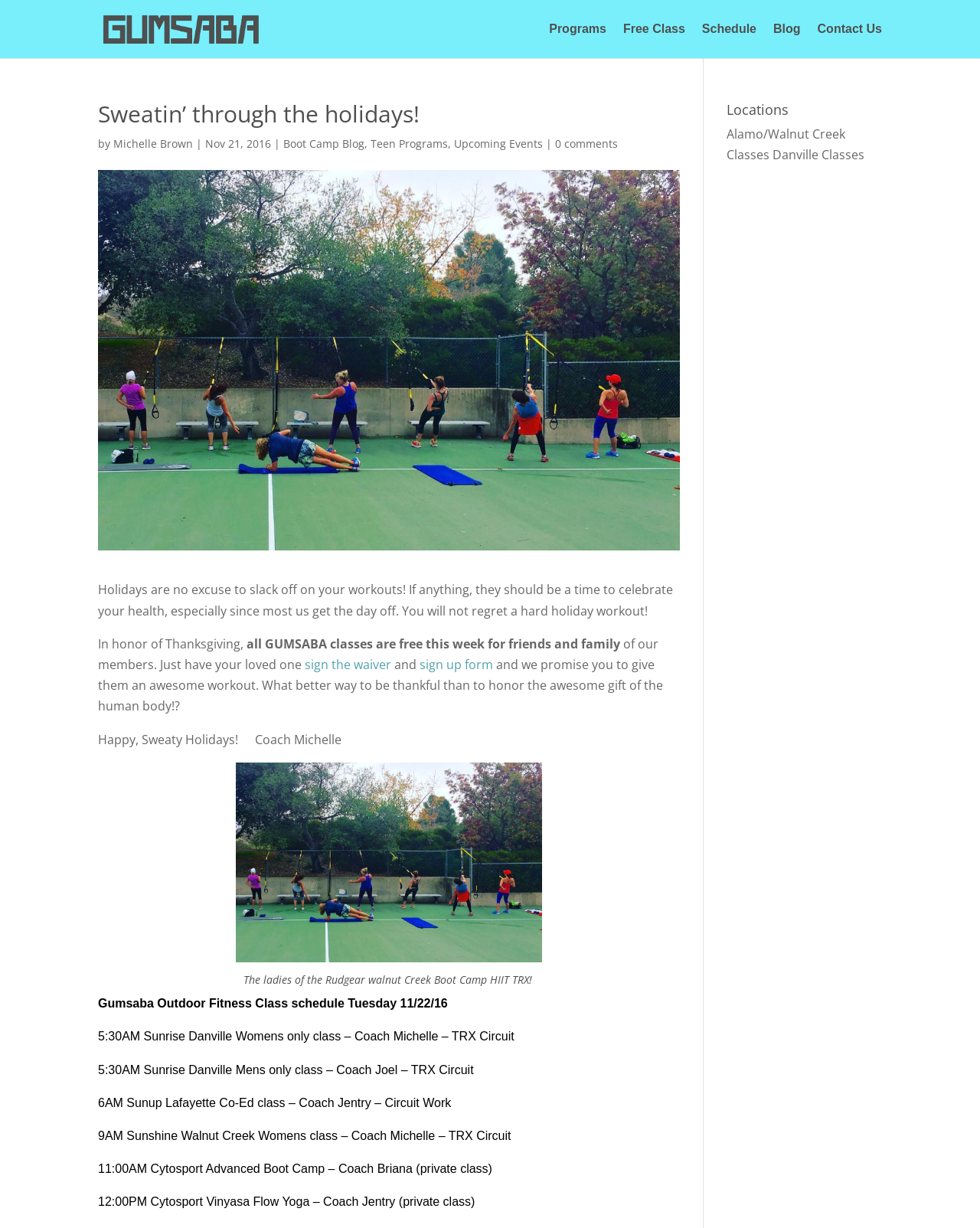What is the schedule for the Walnut Creek Boot Camp HIIT TRX class?
Using the image, answer in one word or phrase.

Not specified